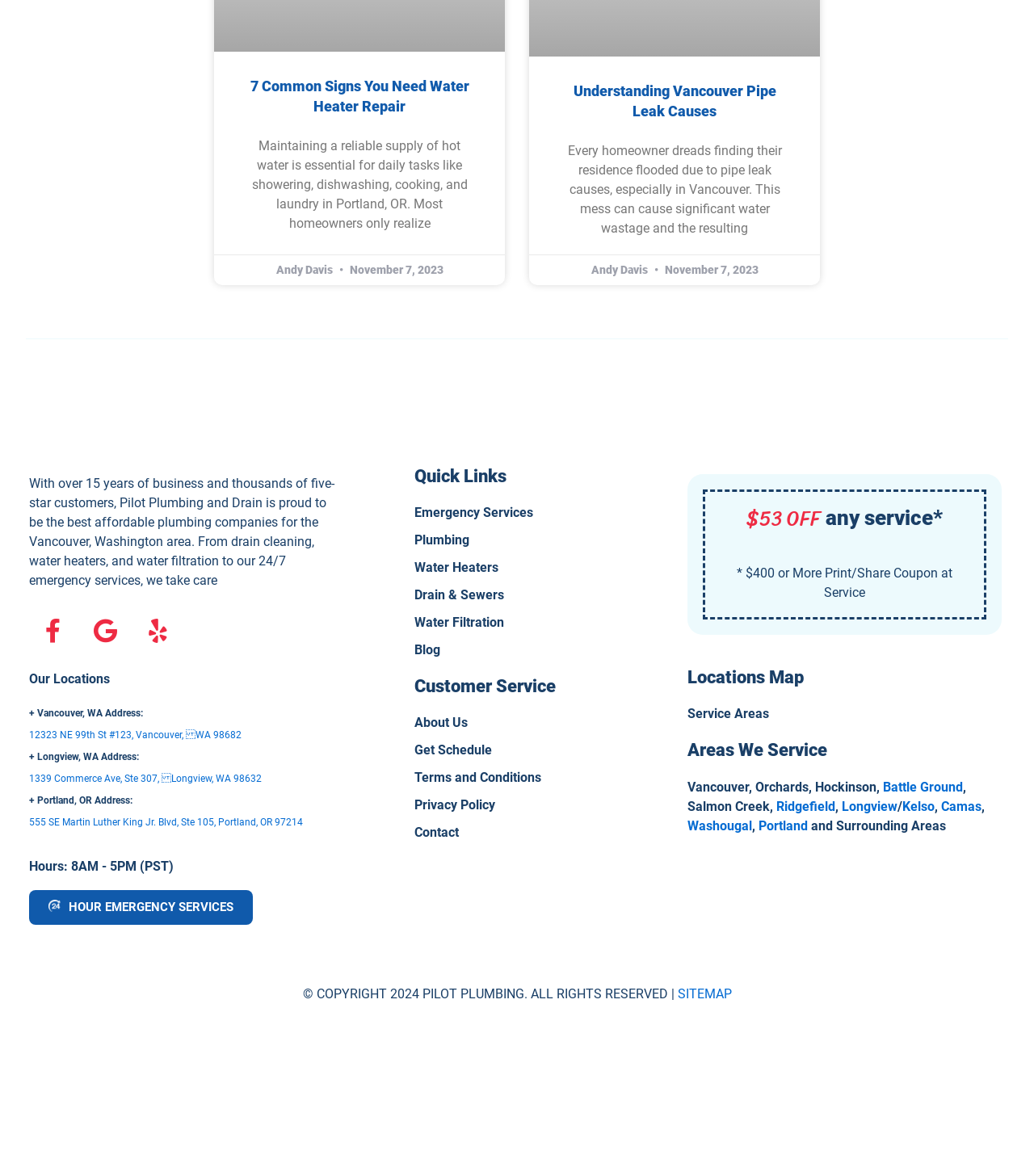Please mark the clickable region by giving the bounding box coordinates needed to complete this instruction: "Click the Facebook link".

[0.028, 0.516, 0.075, 0.557]